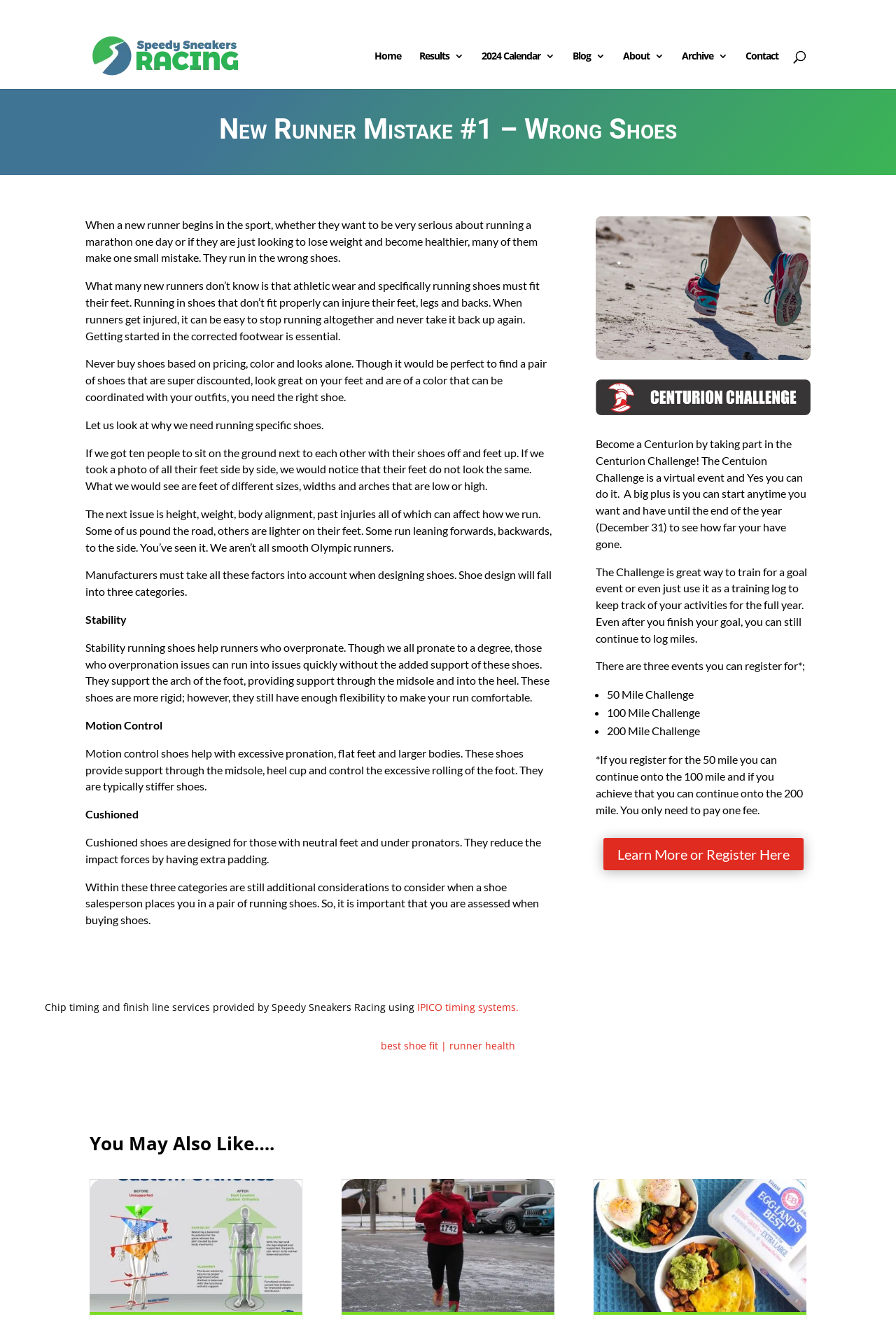Please determine the bounding box coordinates of the element to click in order to execute the following instruction: "Click on the 'IPICO timing systems' link". The coordinates should be four float numbers between 0 and 1, specified as [left, top, right, bottom].

[0.466, 0.758, 0.579, 0.768]